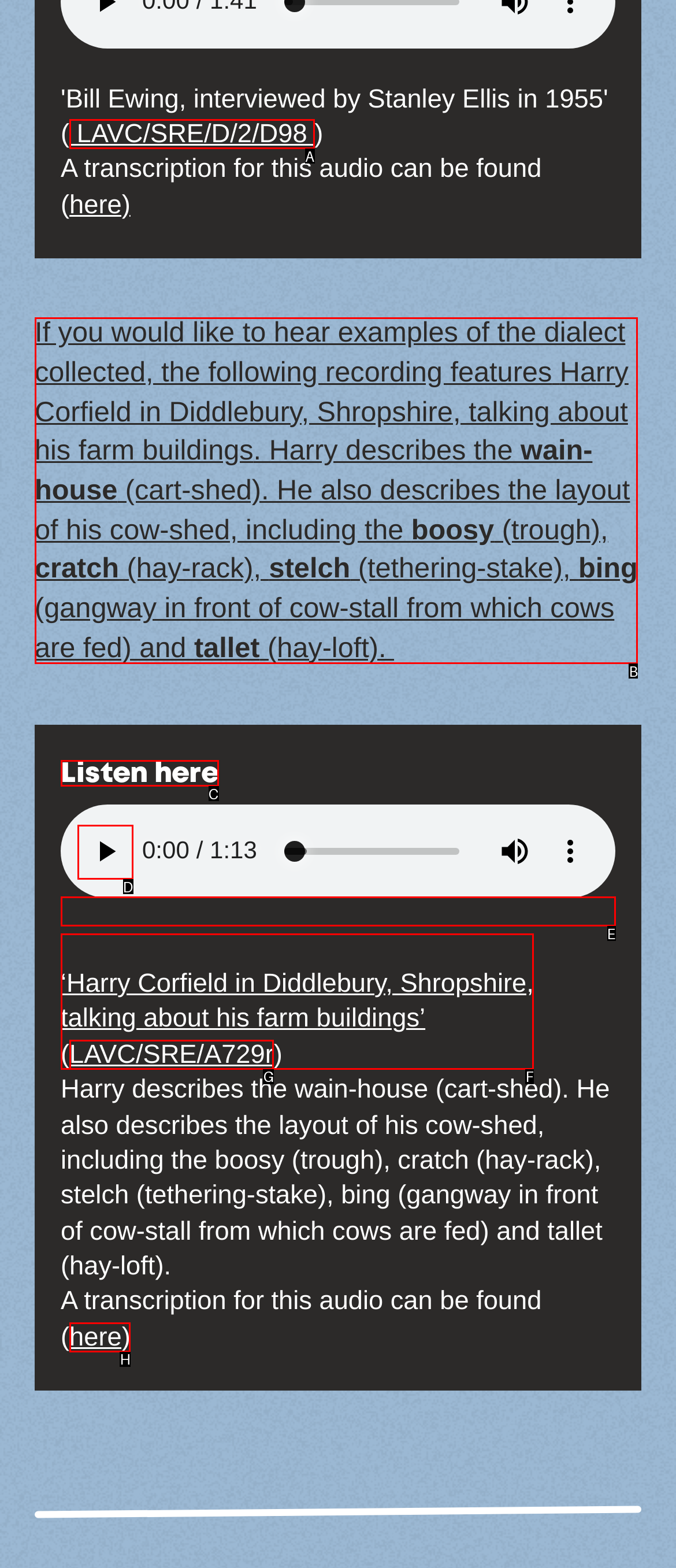Out of the given choices, which letter corresponds to the UI element required to Play the audio? Answer with the letter.

D